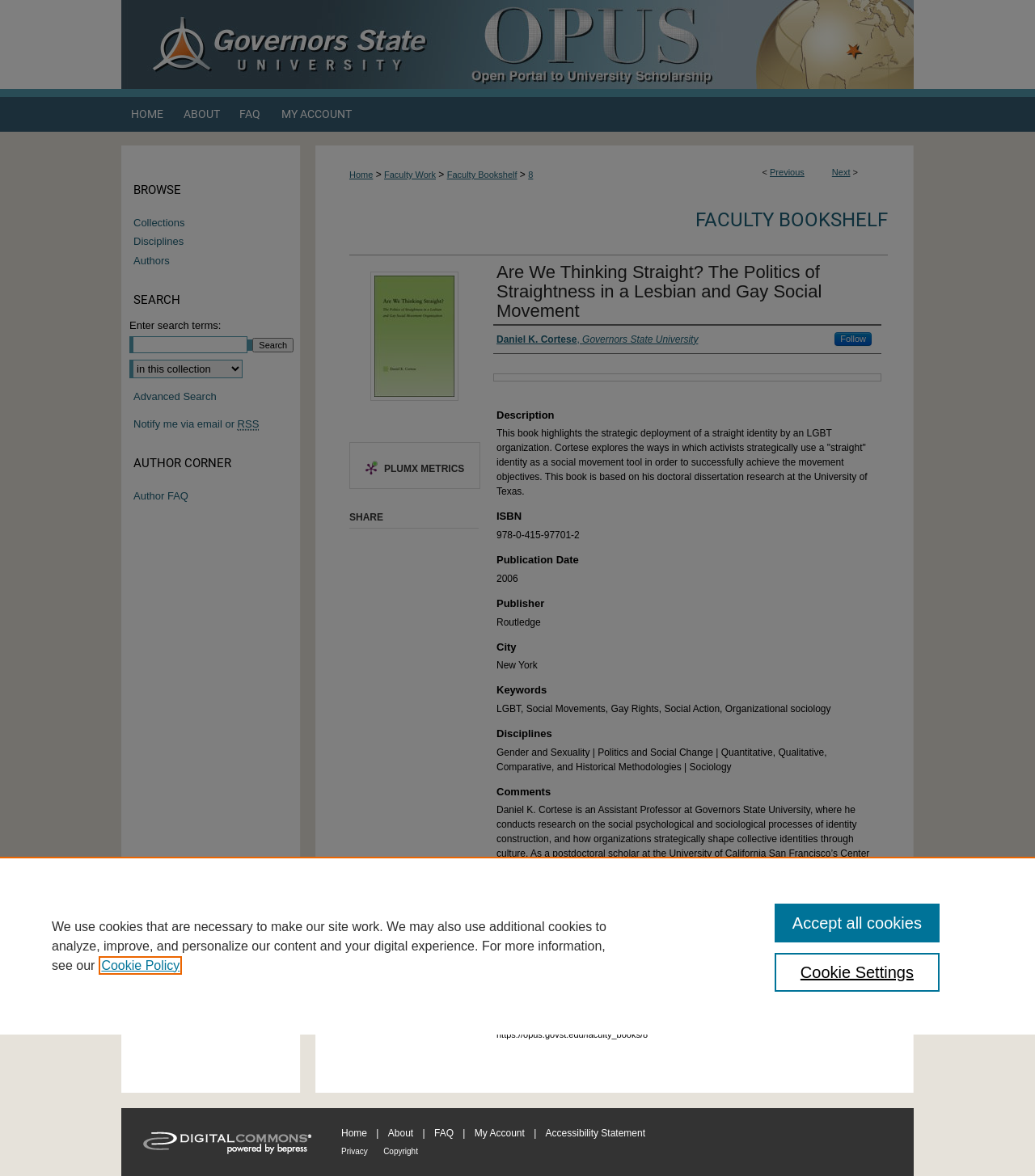Give the bounding box coordinates for this UI element: "Accept all cookies". The coordinates should be four float numbers between 0 and 1, arranged as [left, top, right, bottom].

[0.748, 0.768, 0.908, 0.801]